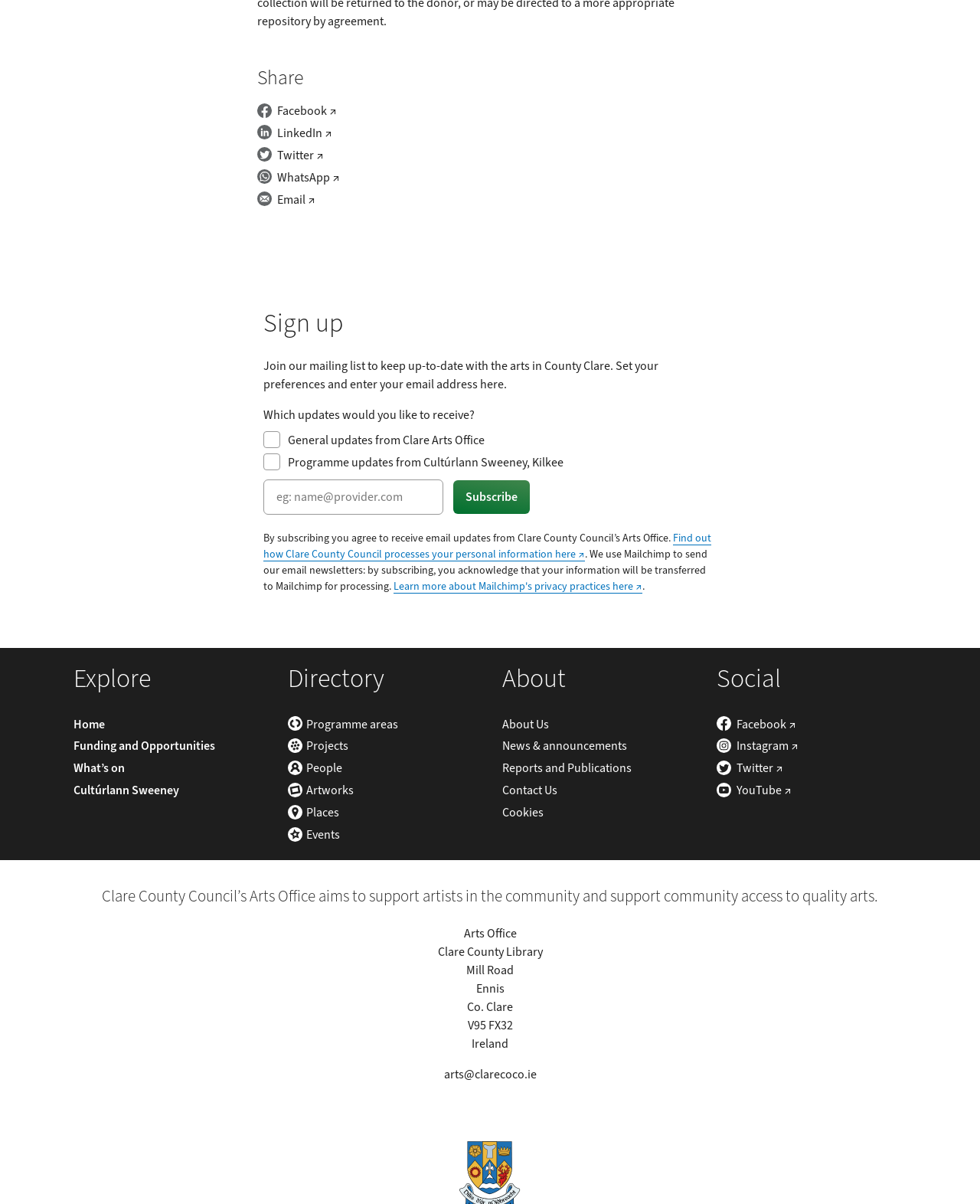Find the bounding box coordinates of the area to click in order to follow the instruction: "Click the 'Phone: 281.890.3040' link".

None